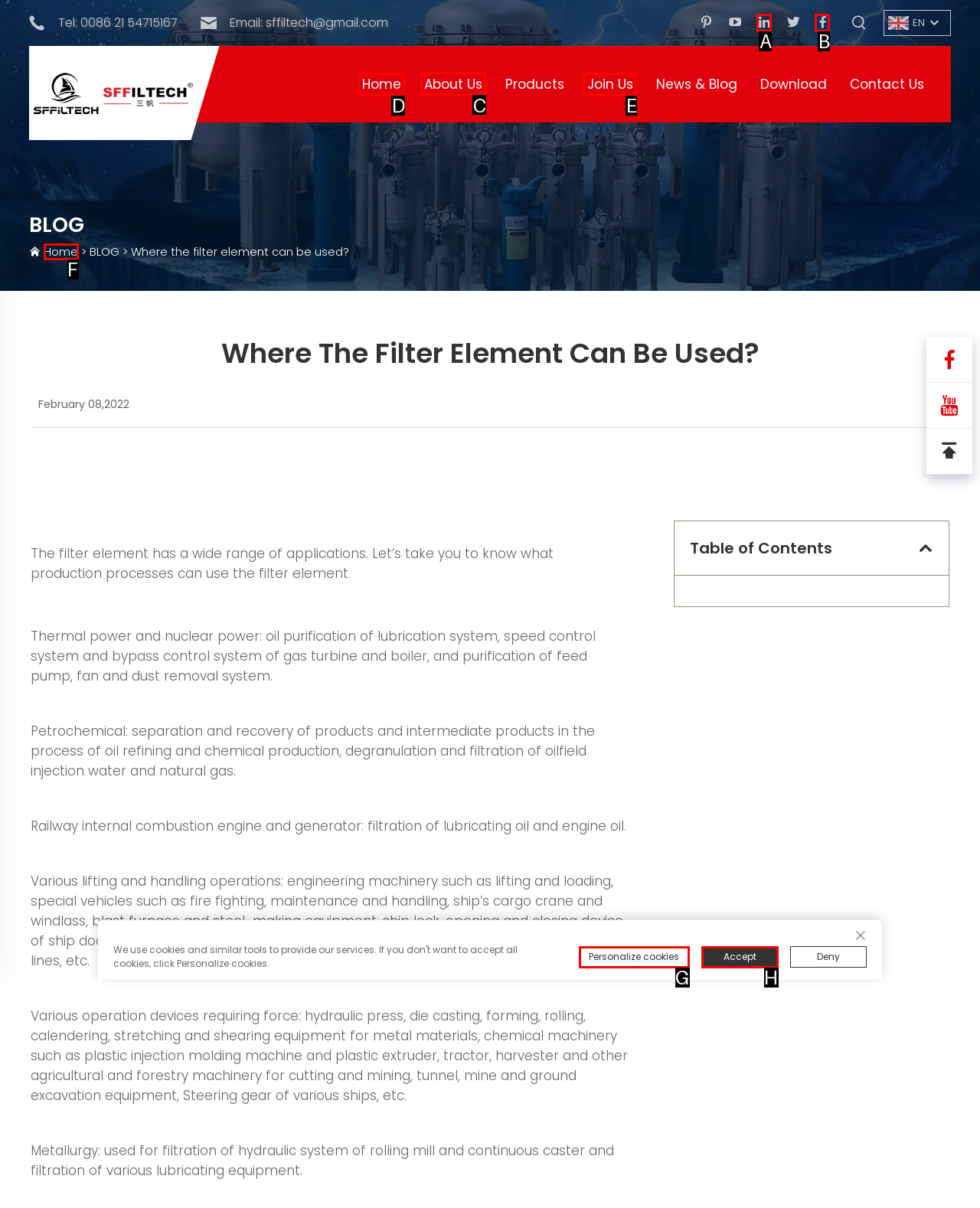Tell me which letter corresponds to the UI element that will allow you to Click the 'About Us' link. Answer with the letter directly.

C